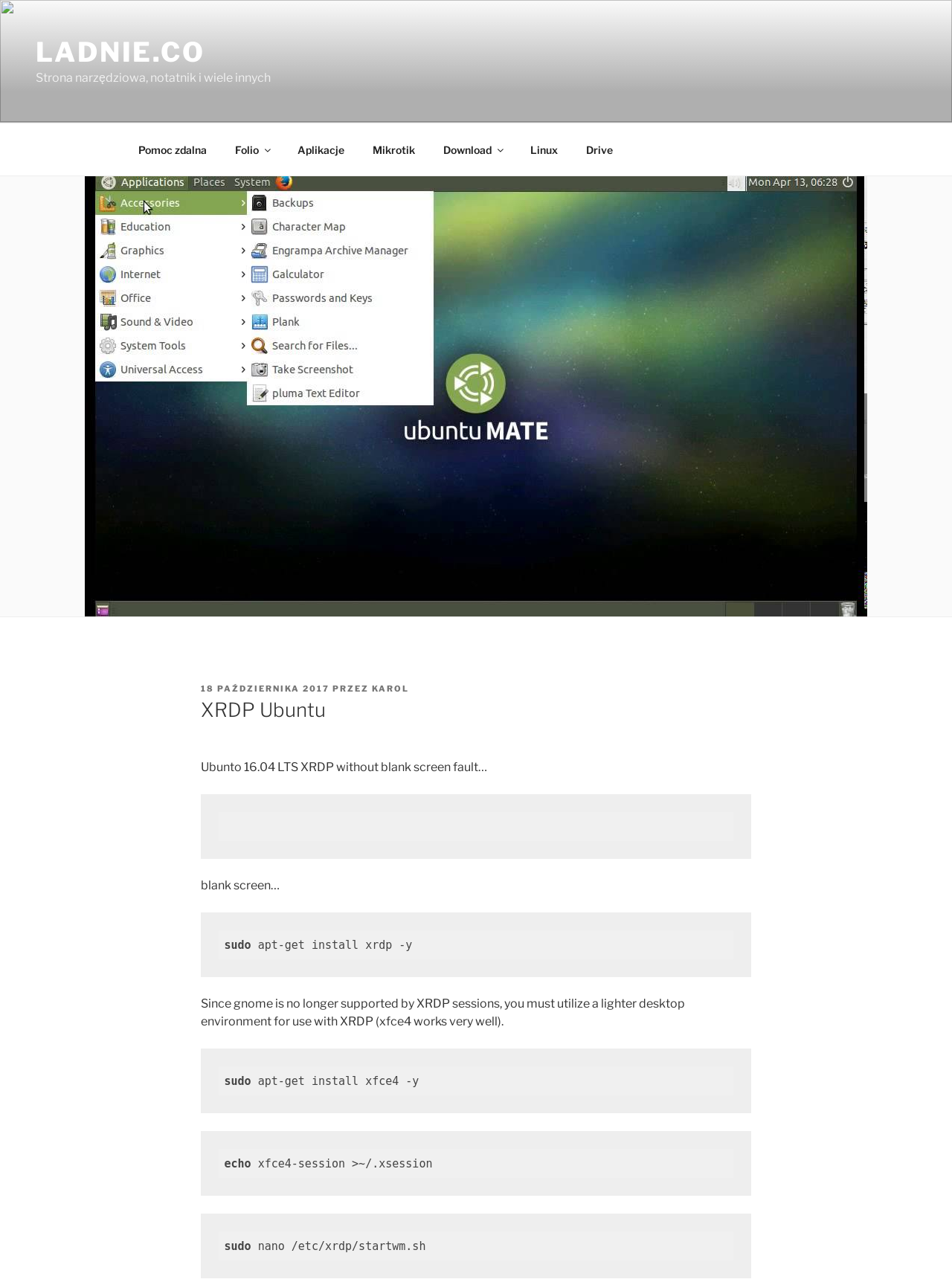Find the bounding box coordinates for the area that must be clicked to perform this action: "Click on the 'Folio' link".

[0.233, 0.102, 0.296, 0.131]